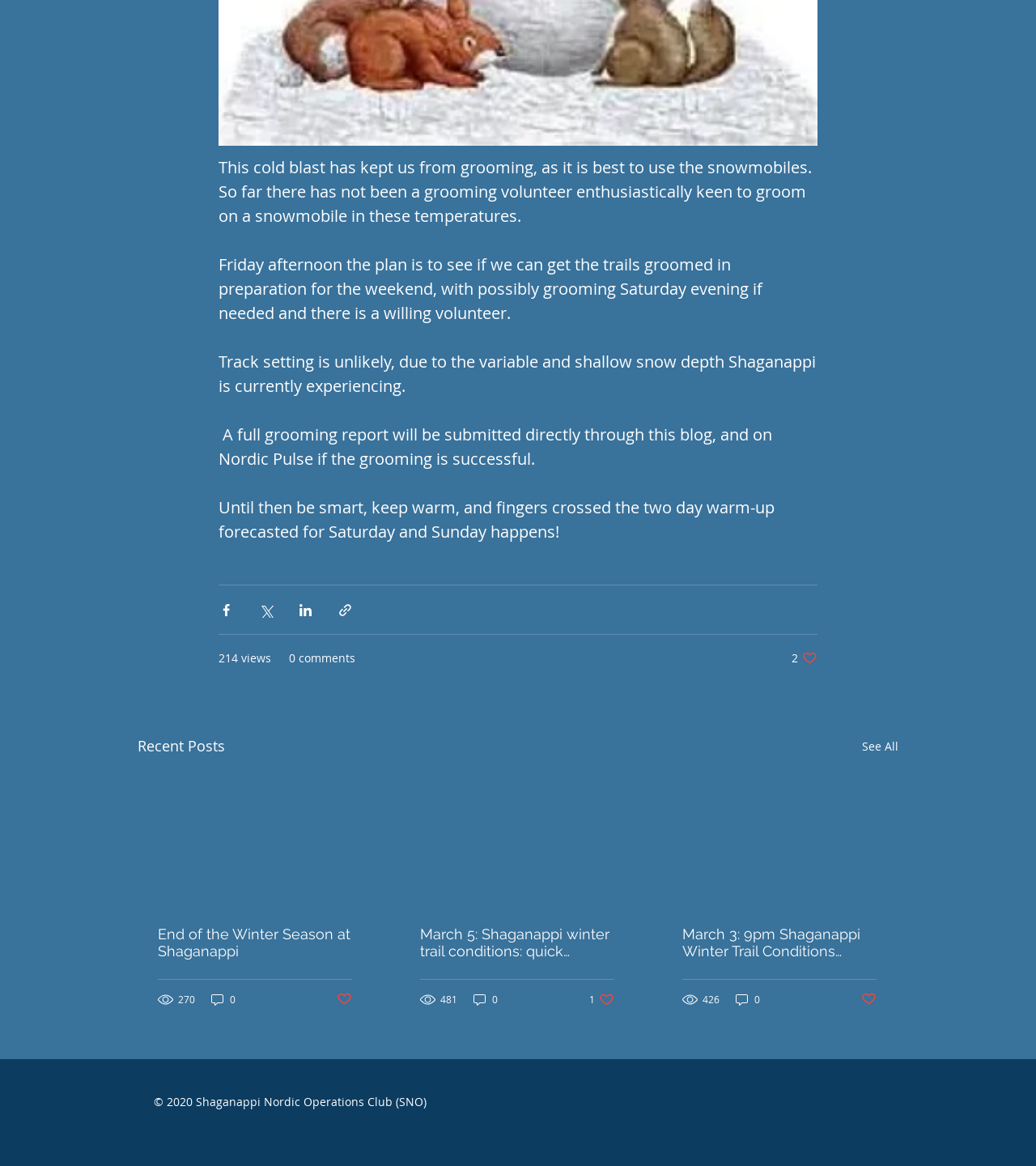Determine the bounding box coordinates for the area you should click to complete the following instruction: "See All recent posts".

[0.832, 0.63, 0.867, 0.65]